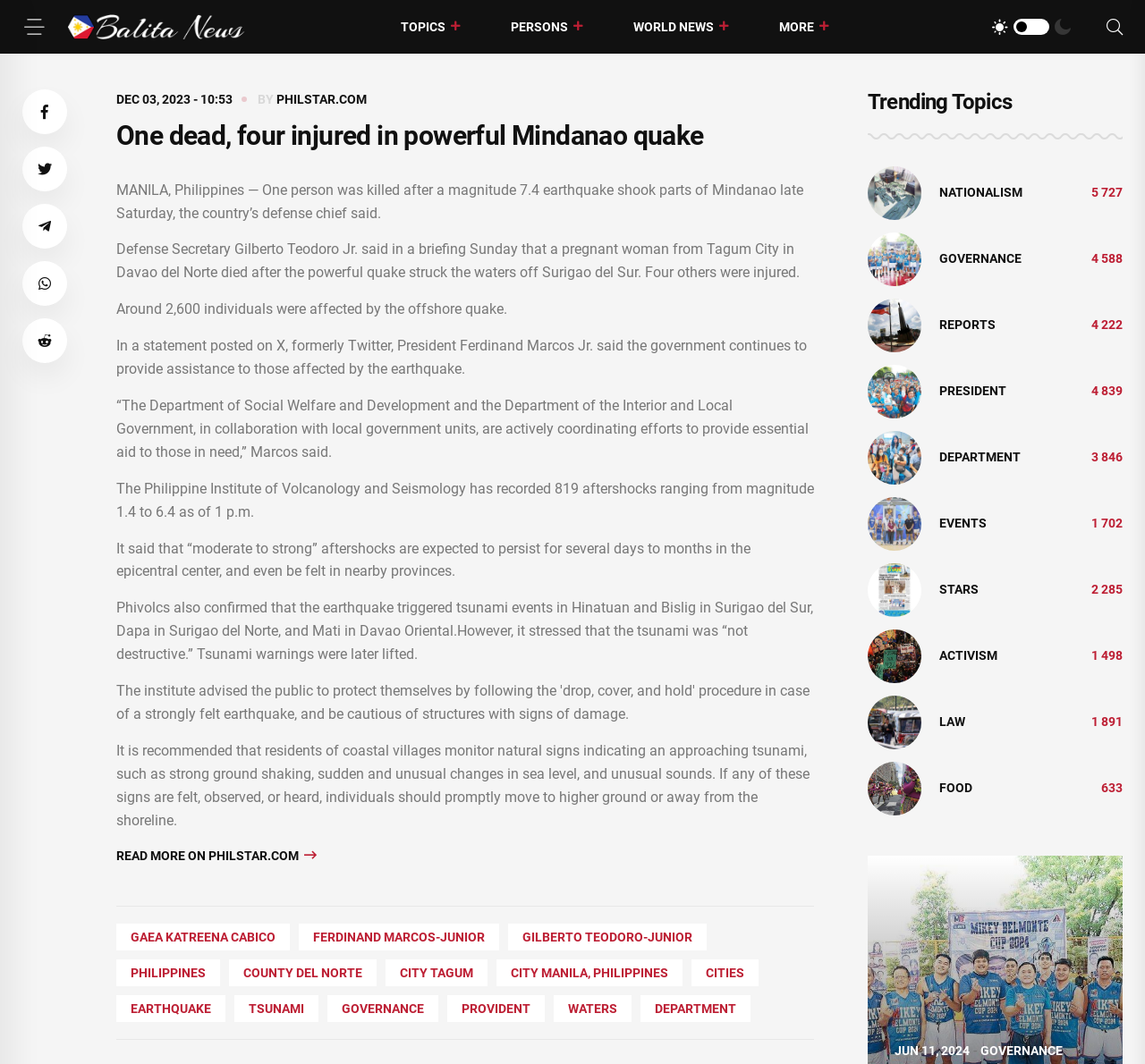Can you find the bounding box coordinates for the UI element given this description: "title="Department Philippine news""? Provide the coordinates as four float numbers between 0 and 1: [left, top, right, bottom].

[0.758, 0.422, 0.805, 0.436]